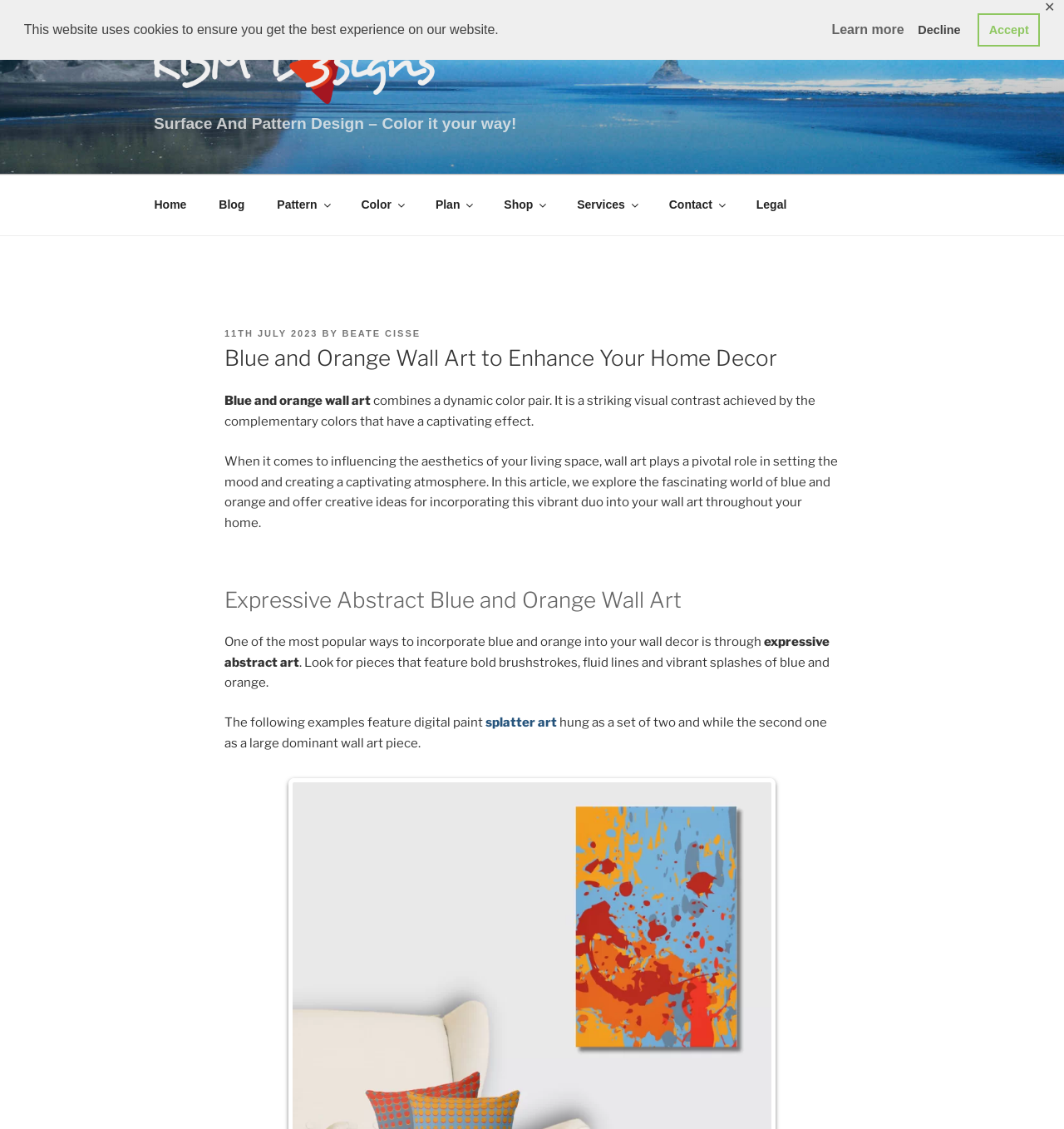What type of art is featured in the examples?
Use the image to answer the question with a single word or phrase.

Digital paint splatter art